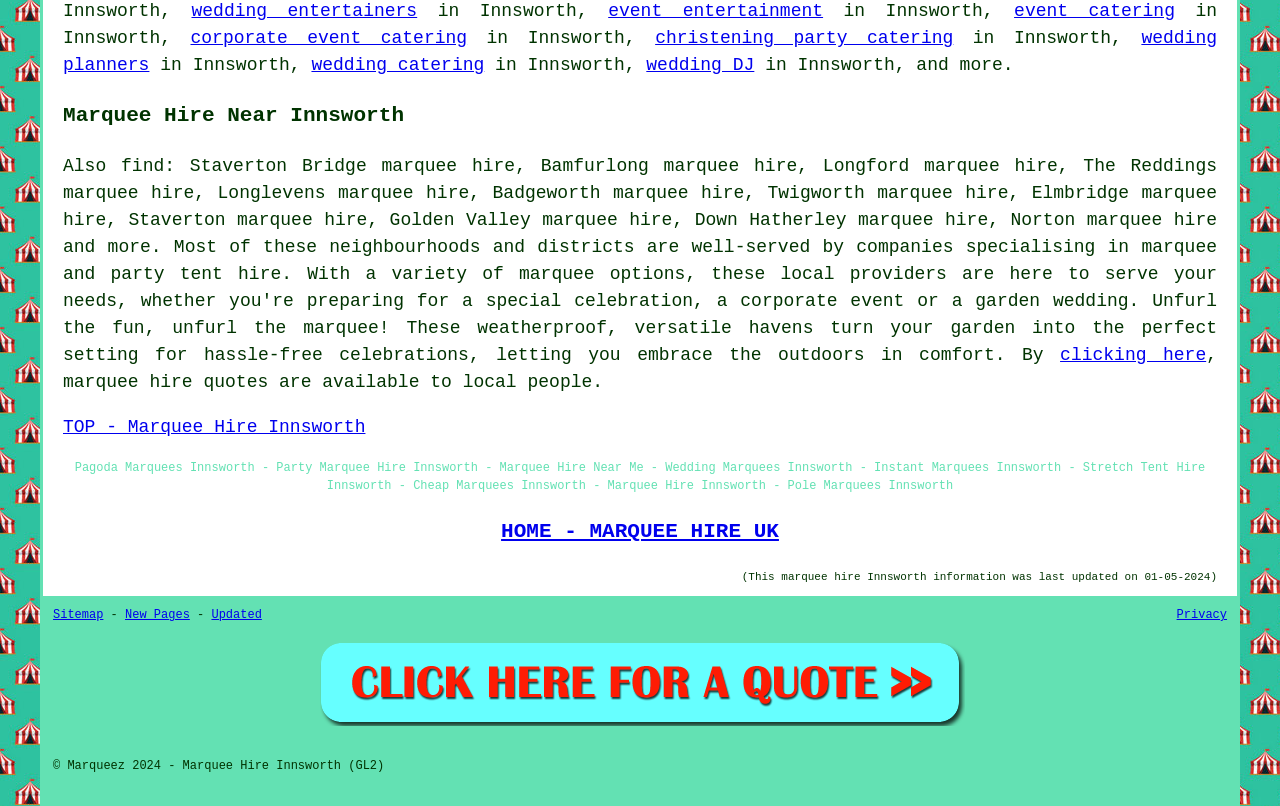Give the bounding box coordinates for the element described by: "event entertainment".

[0.475, 0.002, 0.643, 0.026]